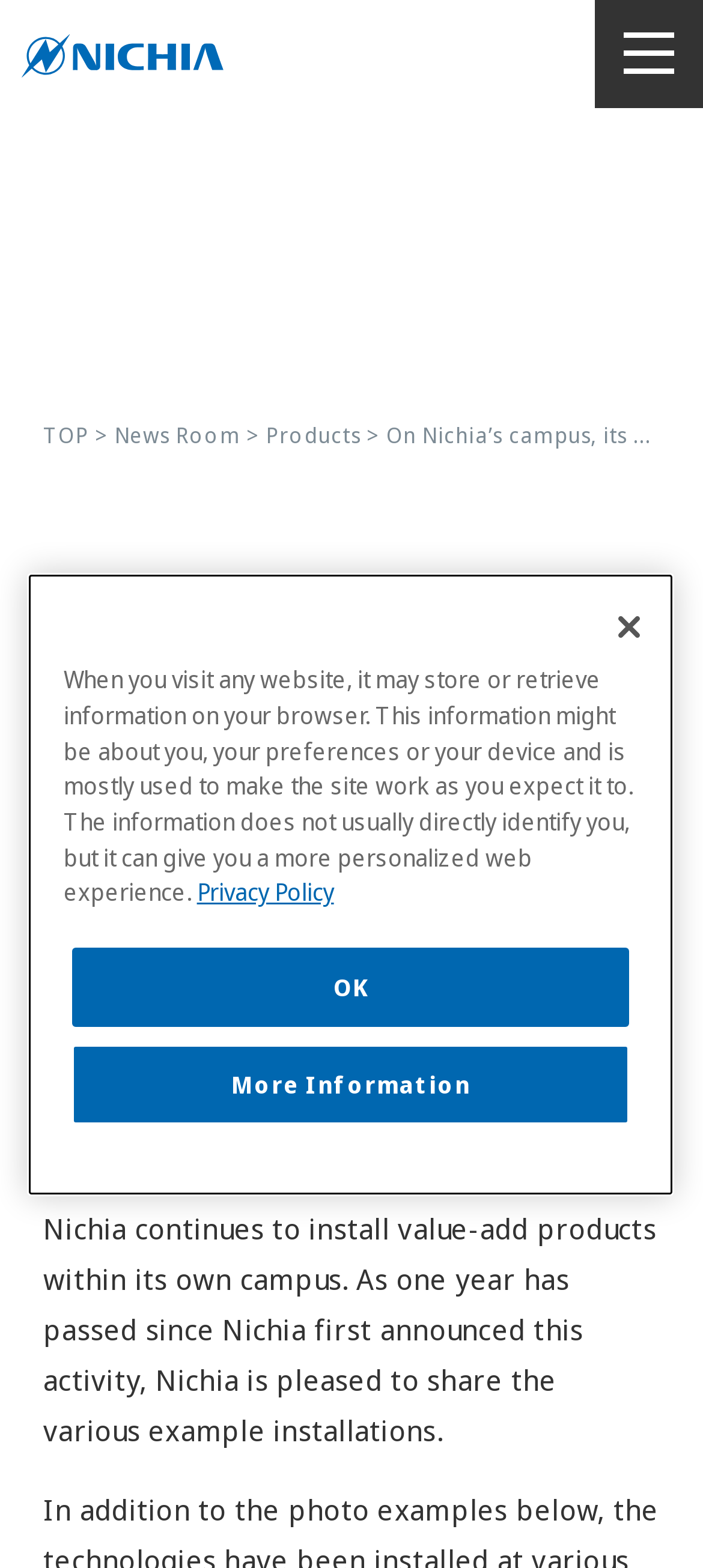Pinpoint the bounding box coordinates of the clickable area necessary to execute the following instruction: "Click the OK button in the privacy dialog". The coordinates should be given as four float numbers between 0 and 1, namely [left, top, right, bottom].

[0.103, 0.604, 0.895, 0.655]